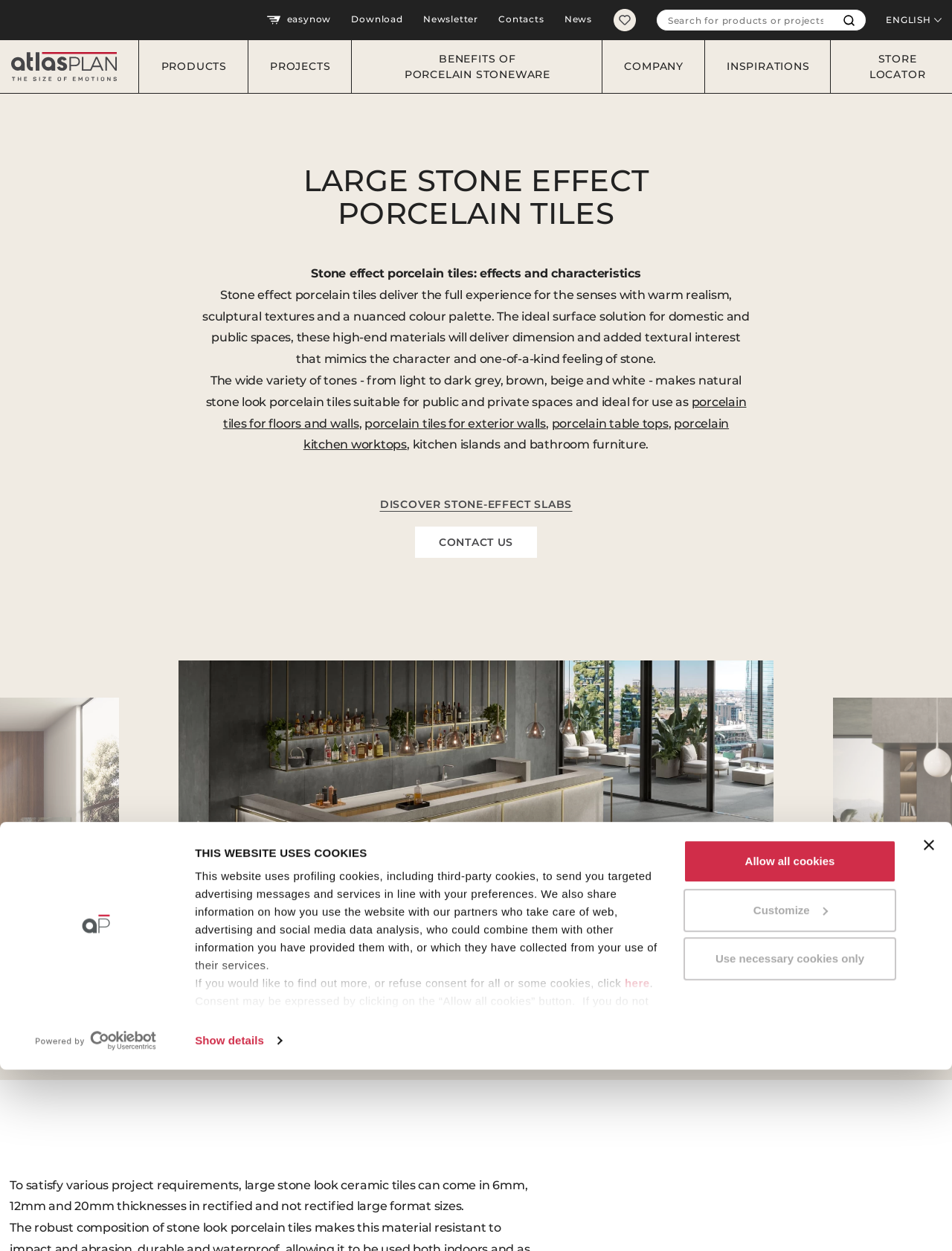What is the purpose of the search box at the top of the webpage?
Based on the image, provide your answer in one word or phrase.

To search for products or projects